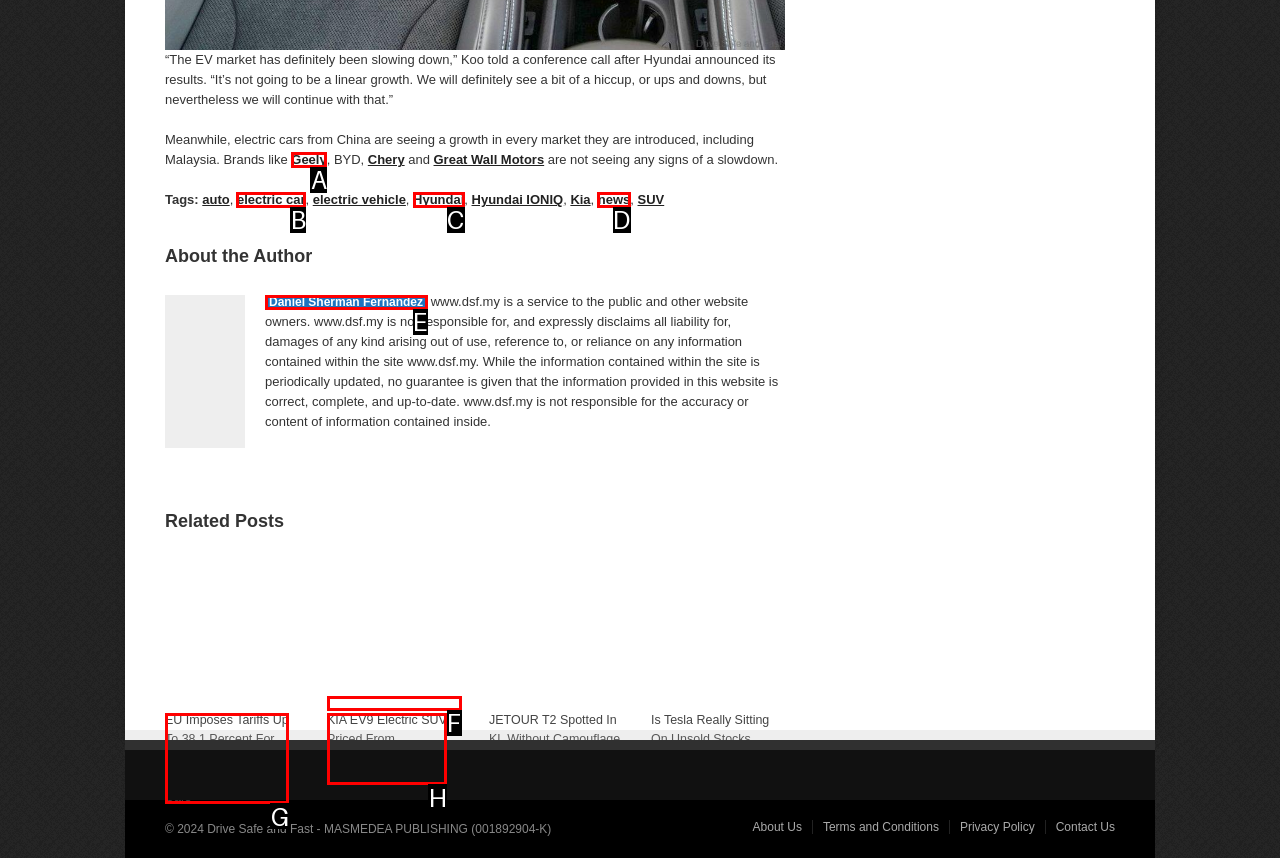From the provided options, pick the HTML element that matches the description: Daniel Sherman Fernandez. Respond with the letter corresponding to your choice.

E